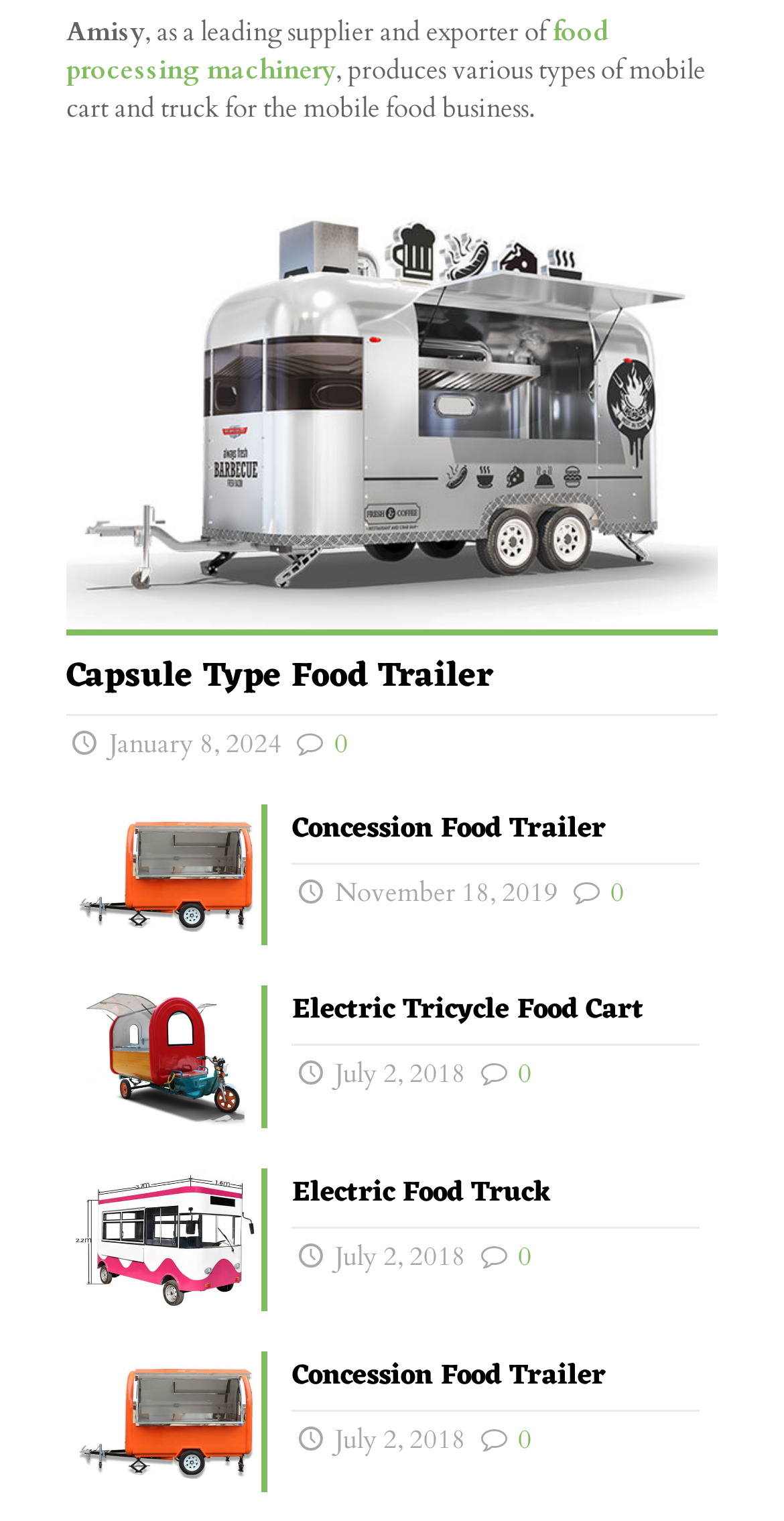Can you find the bounding box coordinates for the element to click on to achieve the instruction: "Go to the next post"?

None